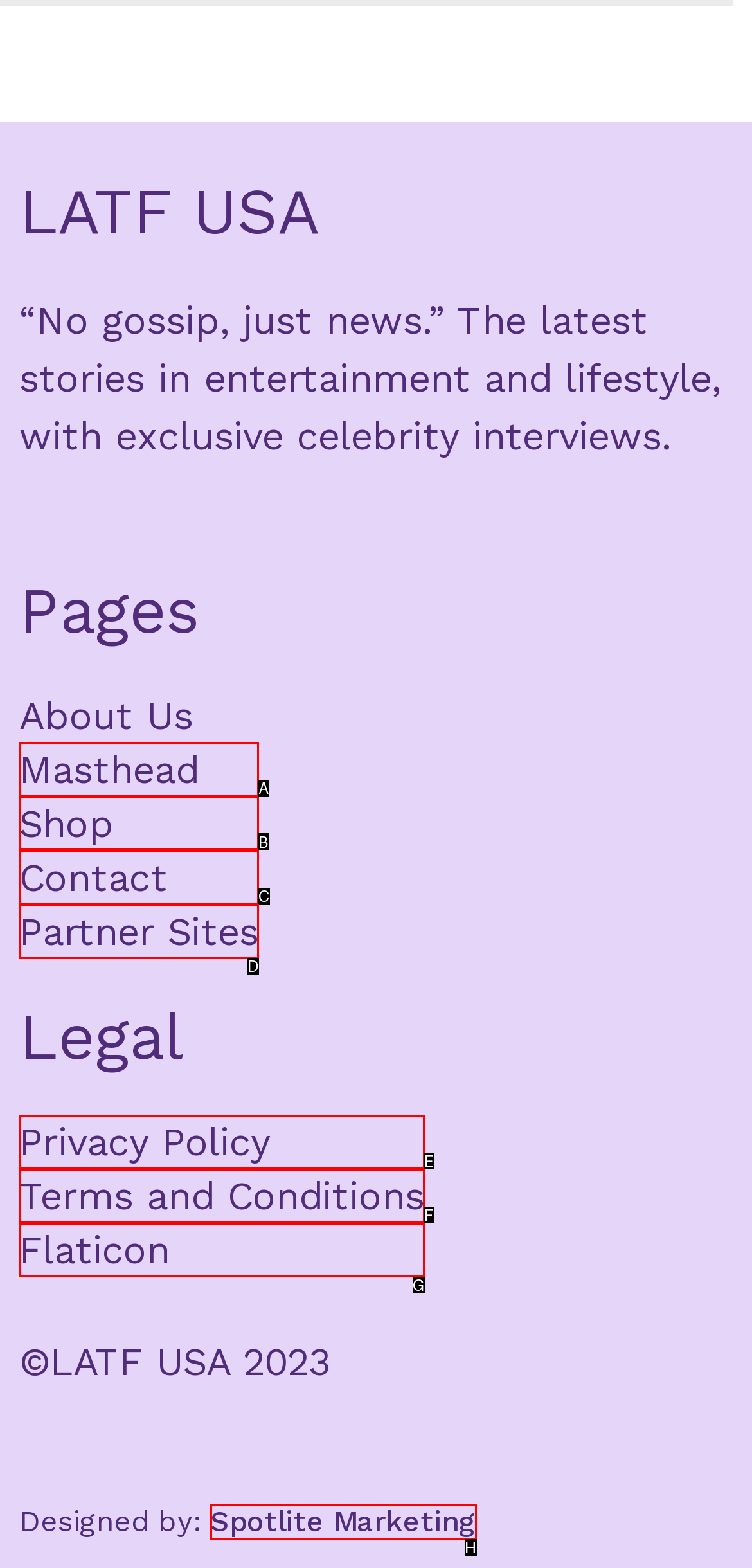Identify the correct HTML element to click to accomplish this task: visit Shop
Respond with the letter corresponding to the correct choice.

B